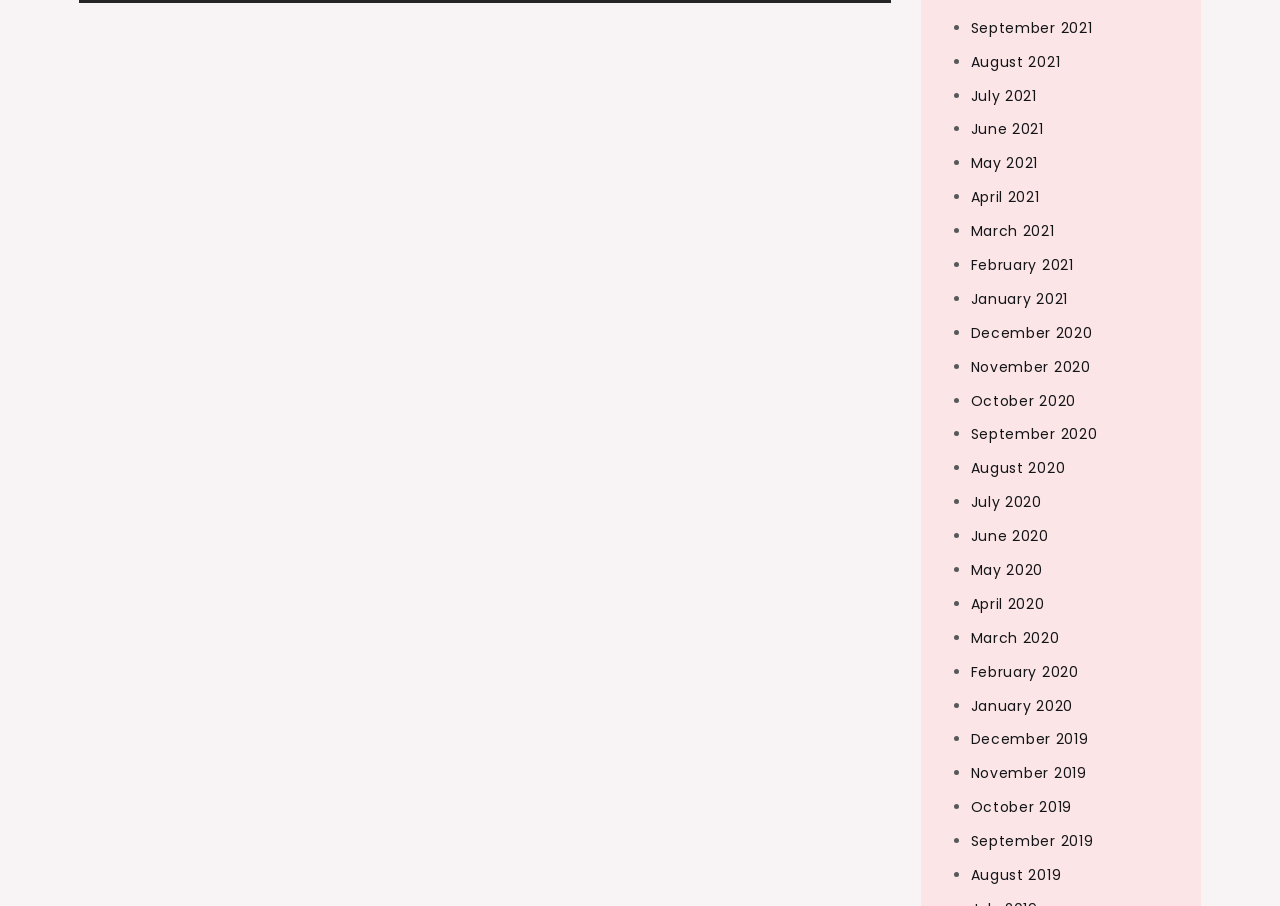Answer the question using only one word or a concise phrase: What is the latest month listed?

September 2021